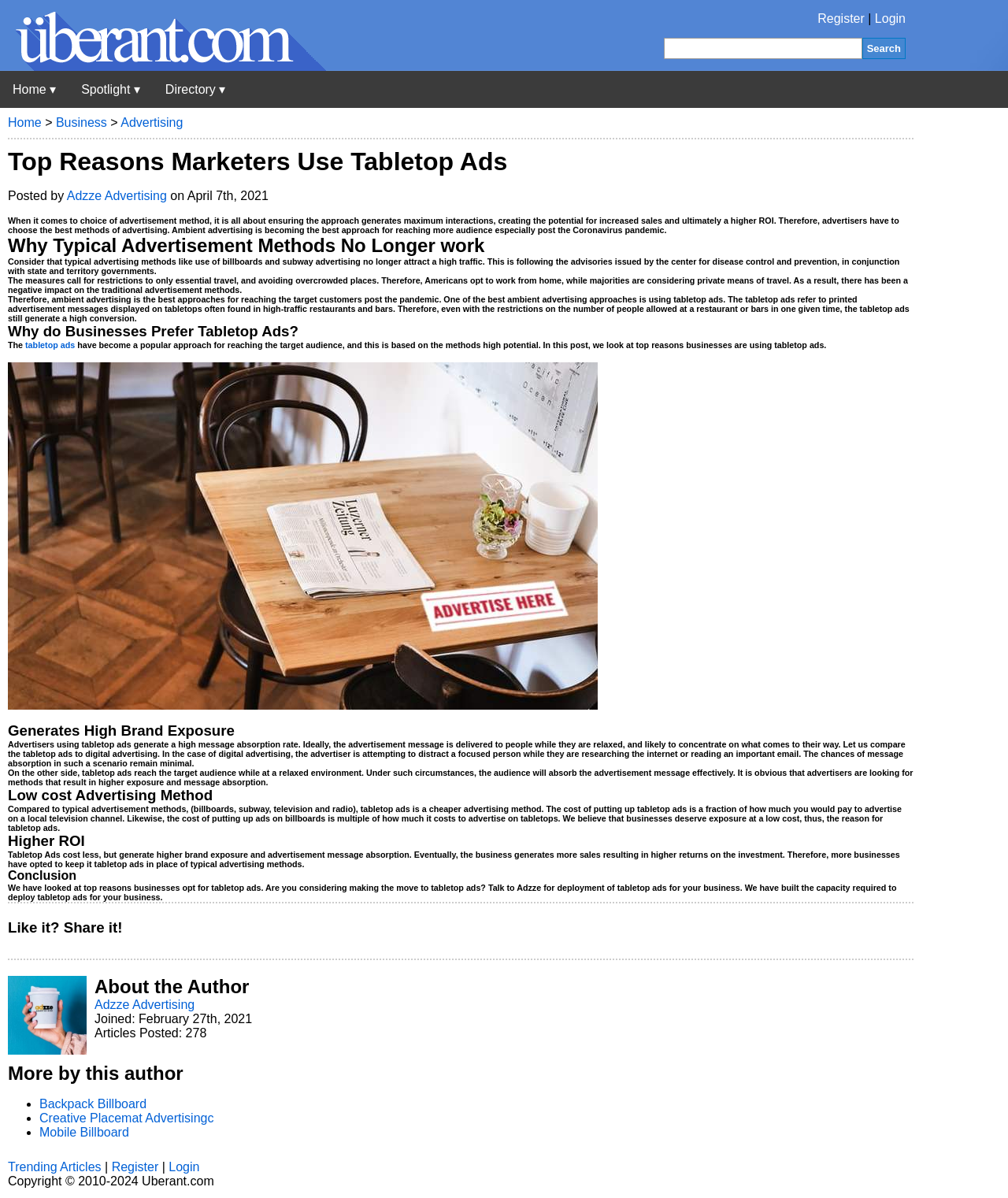Extract the bounding box coordinates for the UI element described as: "Adzze Advertising".

[0.094, 0.833, 0.193, 0.844]